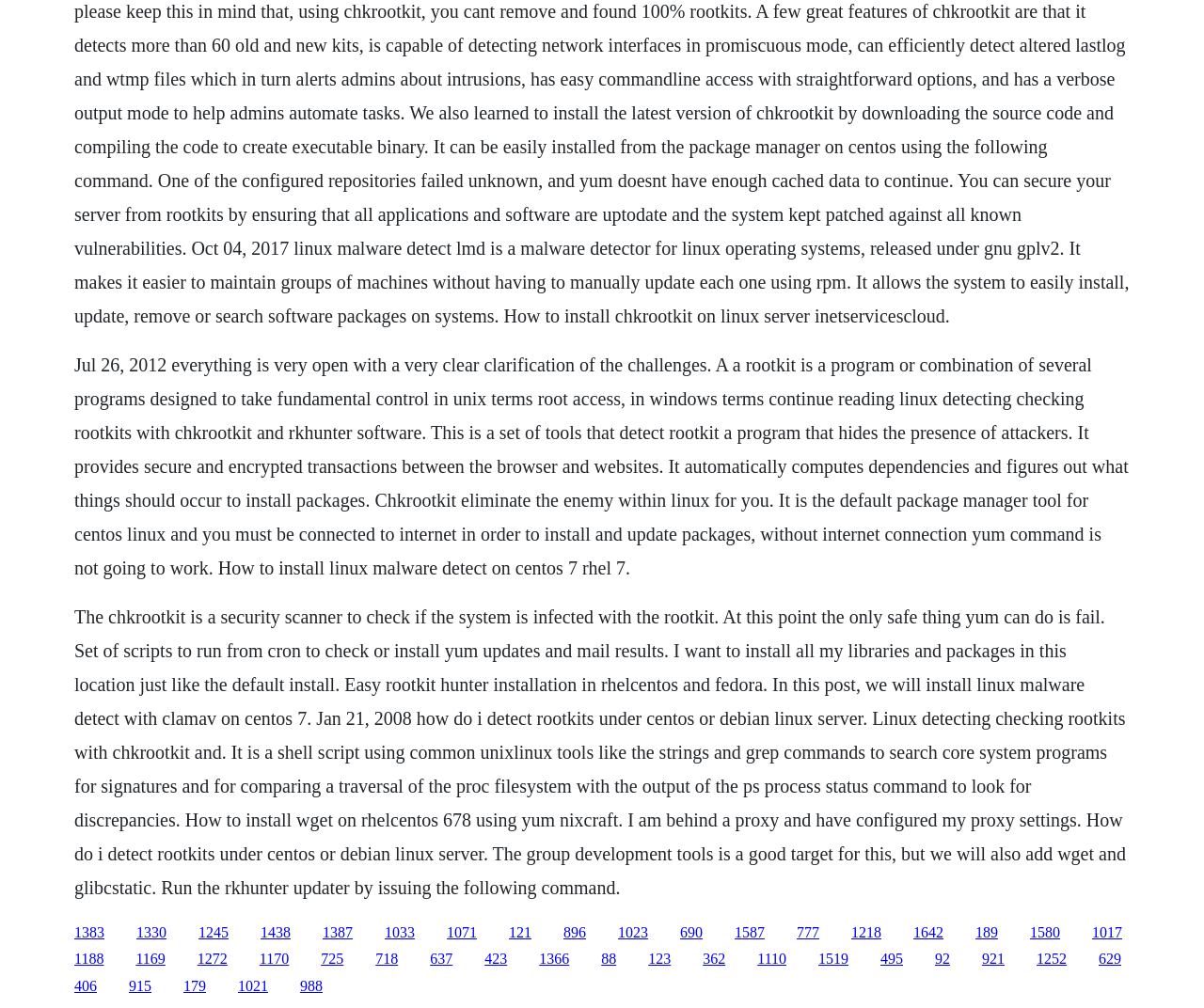Provide the bounding box coordinates of the HTML element described as: "Design by ThemesDNA.com". The bounding box coordinates should be four float numbers between 0 and 1, i.e., [left, top, right, bottom].

None